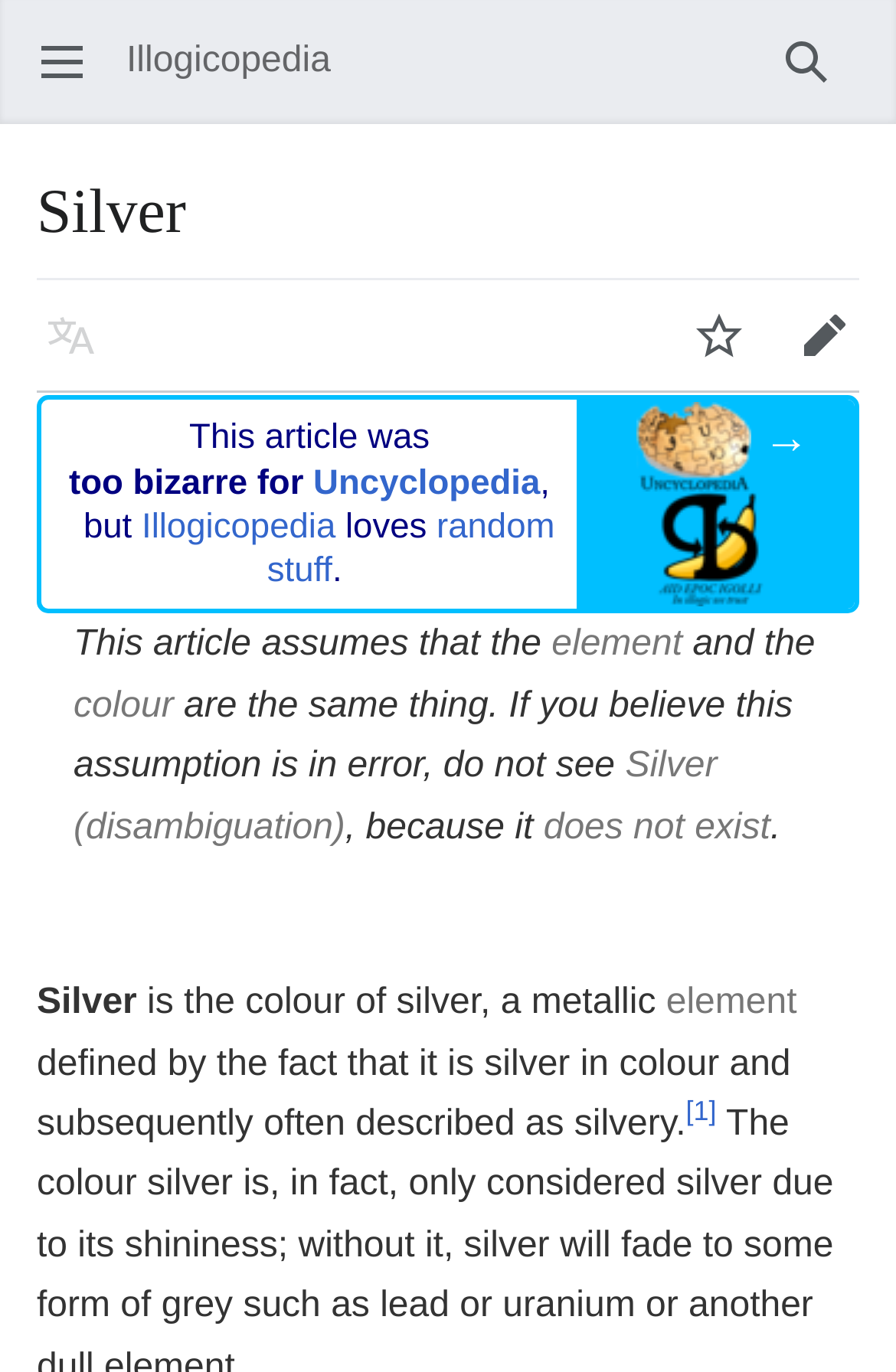Identify the bounding box coordinates of the part that should be clicked to carry out this instruction: "Click on HCG Pregnancy Test".

None